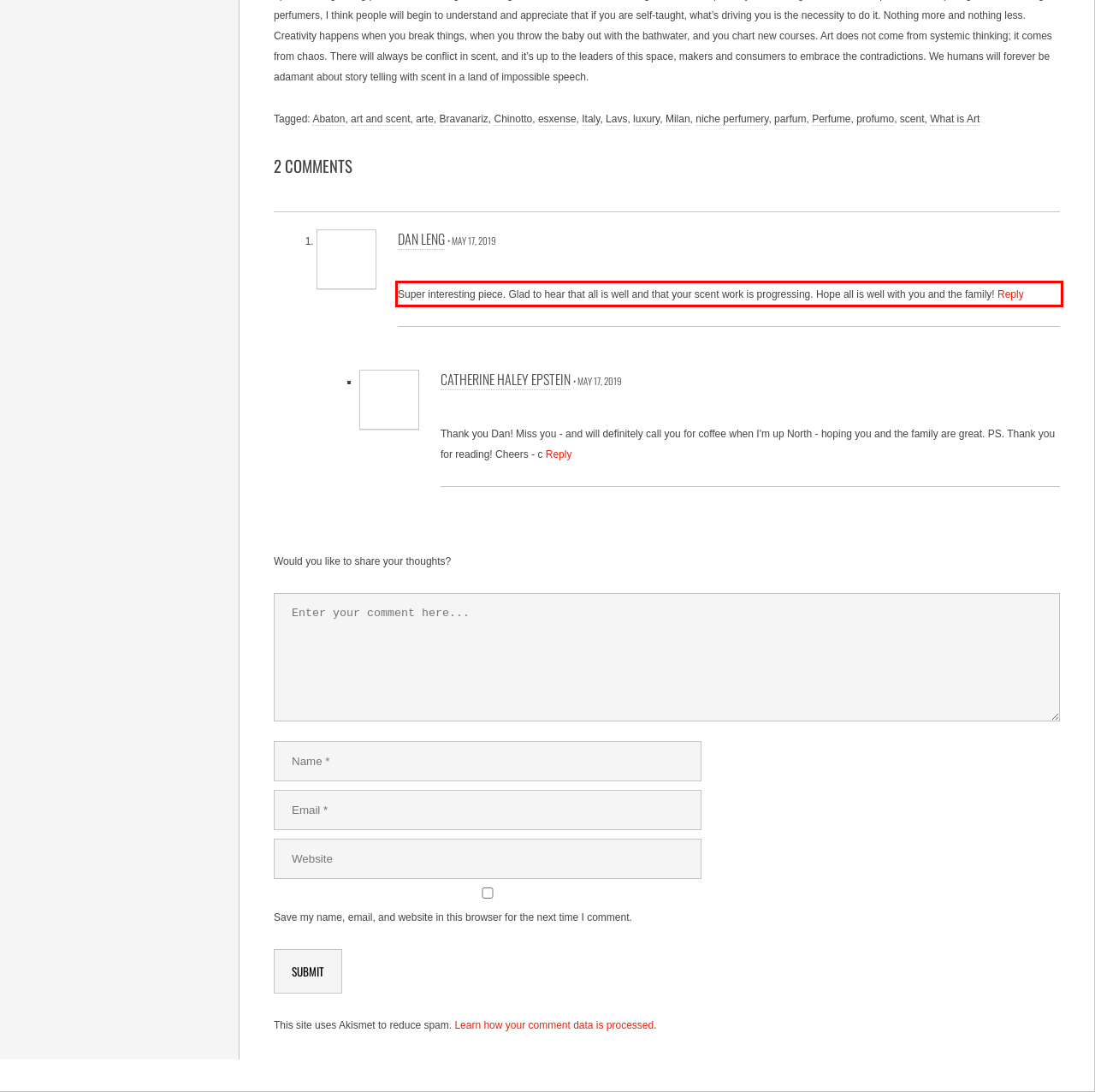Please examine the webpage screenshot containing a red bounding box and use OCR to recognize and output the text inside the red bounding box.

Super interesting piece. Glad to hear that all is well and that your scent work is progressing. Hope all is well with you and the family! Reply